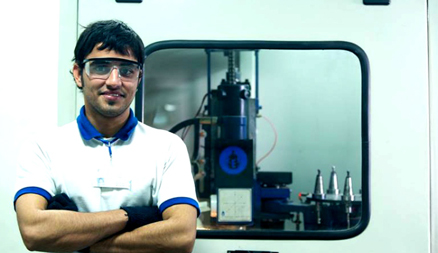Answer the question using only a single word or phrase: 
What is the theme of the image?

Upskilling and job-matching opportunities